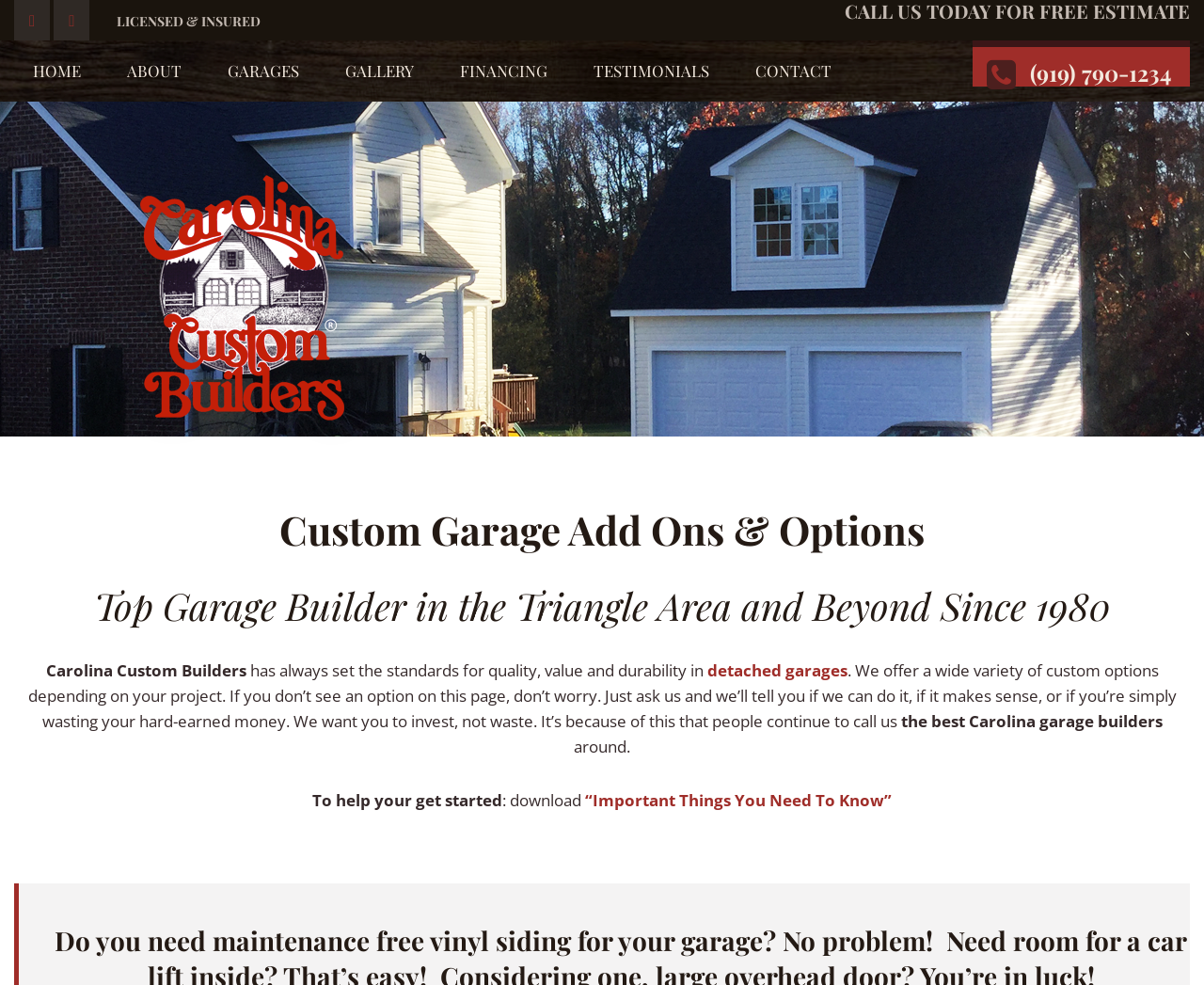Please determine the bounding box coordinates of the section I need to click to accomplish this instruction: "Click on the SKMFASHIONNEWS link".

None